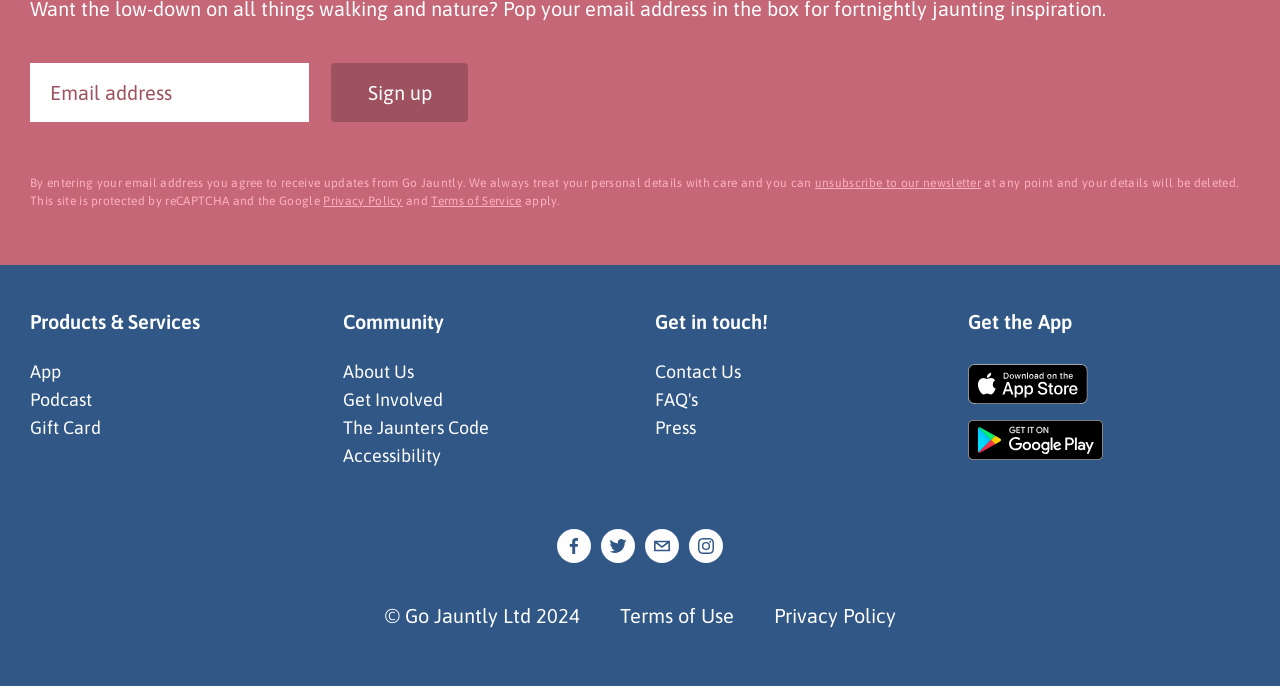Bounding box coordinates are specified in the format (top-left x, top-left y, bottom-right x, bottom-right y). All values are floating point numbers bounded between 0 and 1. Please provide the bounding box coordinate of the region this sentence describes: parent_node: Search for: value="Search"

None